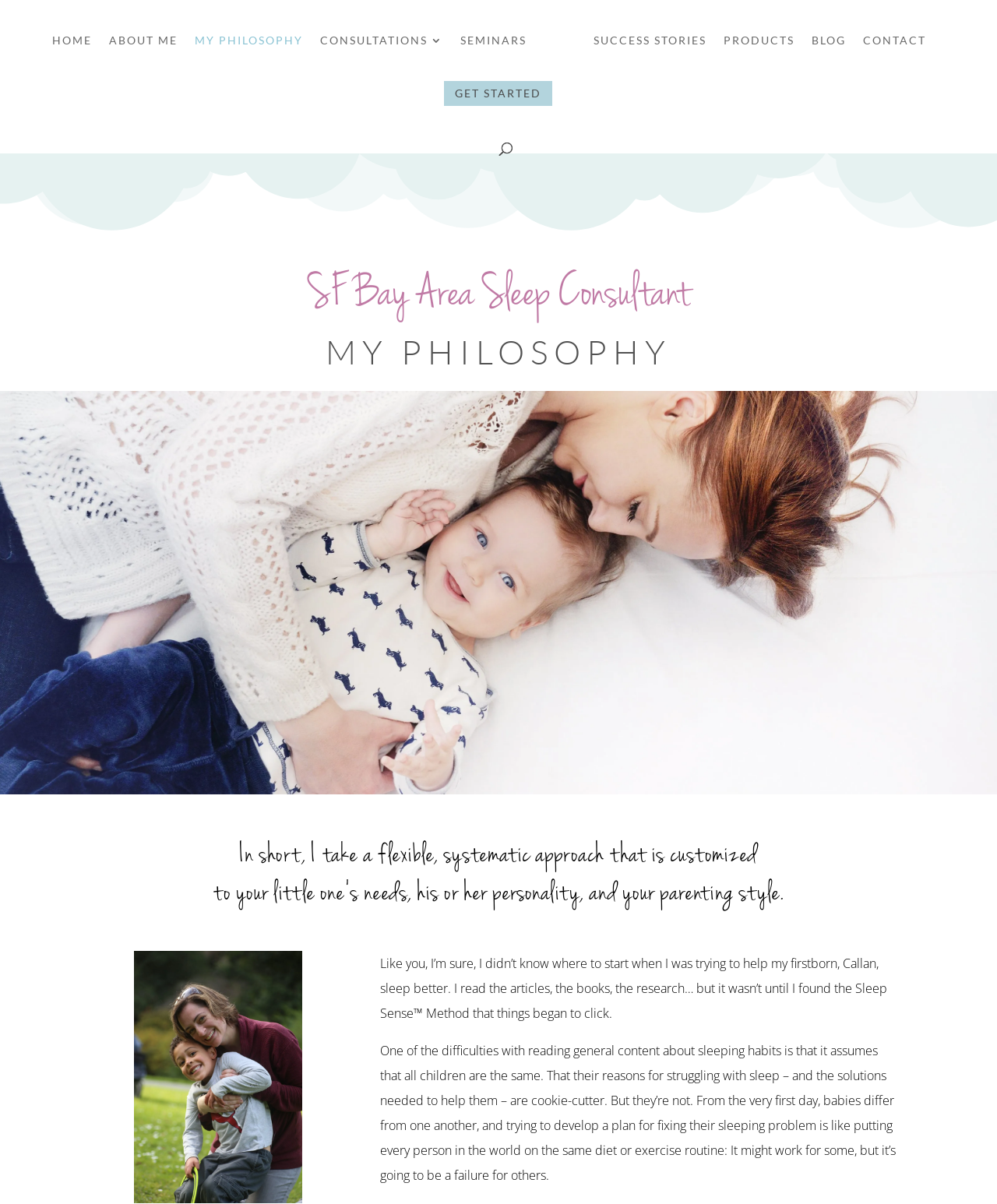Locate the bounding box coordinates of the clickable region necessary to complete the following instruction: "view seminars". Provide the coordinates in the format of four float numbers between 0 and 1, i.e., [left, top, right, bottom].

[0.461, 0.029, 0.528, 0.067]